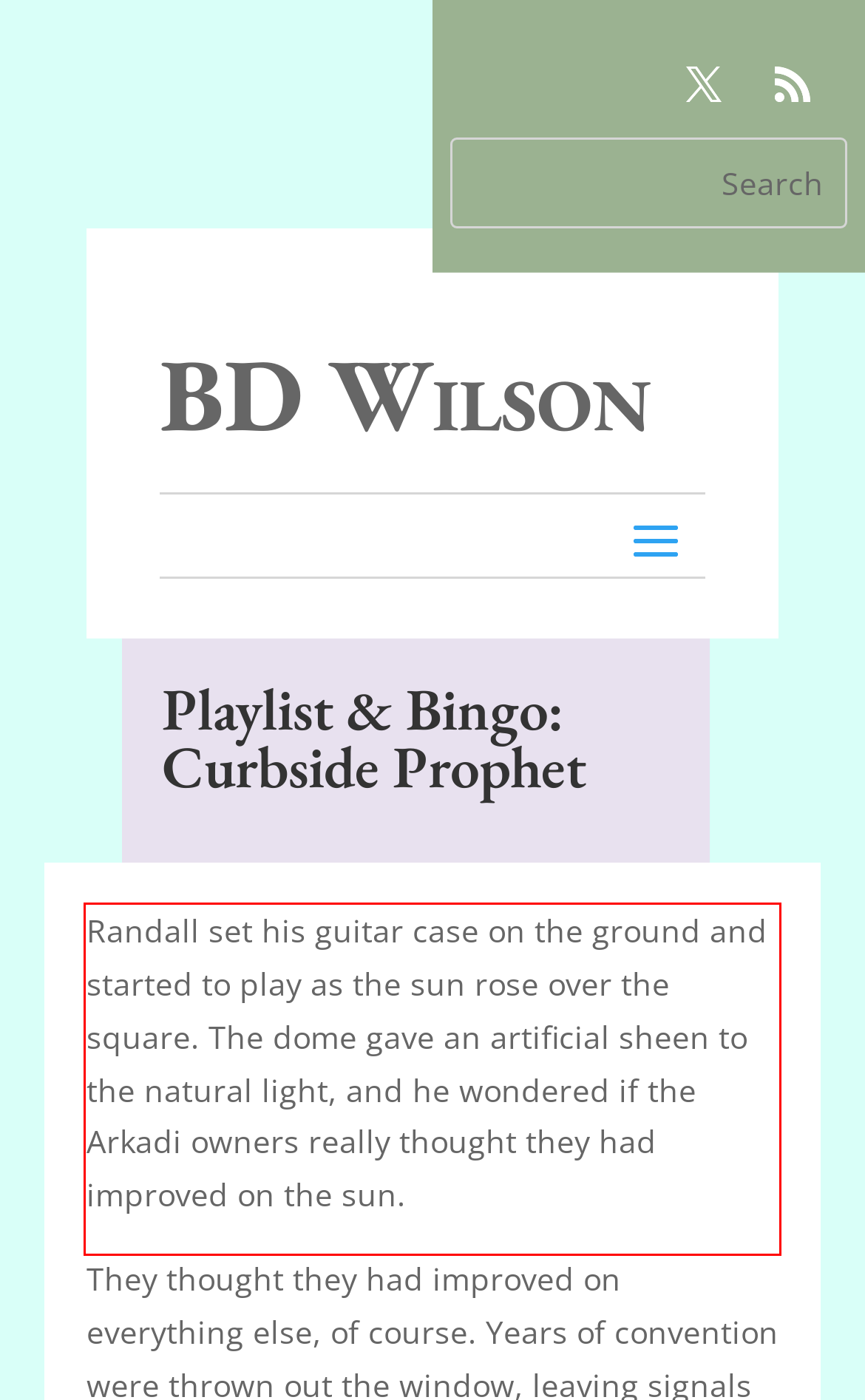Within the provided webpage screenshot, find the red rectangle bounding box and perform OCR to obtain the text content.

Randall set his guitar case on the ground and started to play as the sun rose over the square. The dome gave an artificial sheen to the natural light, and he wondered if the Arkadi owners really thought they had improved on the sun.